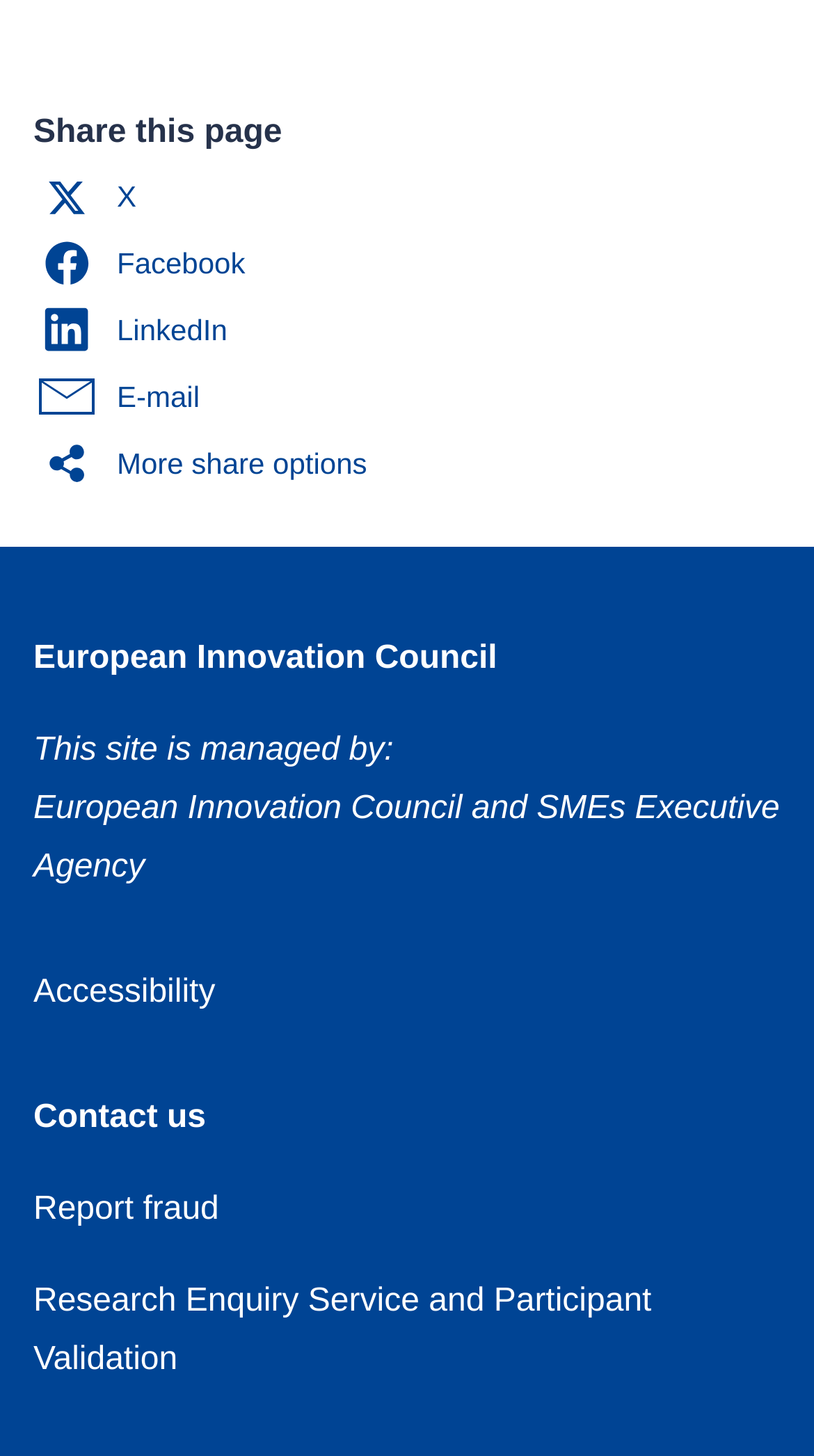Analyze the image and give a detailed response to the question:
What is the last link available on the webpage?

I scrolled down to the bottom of the webpage and found the last link available, which is 'Research Enquiry Service and Participant Validation'.